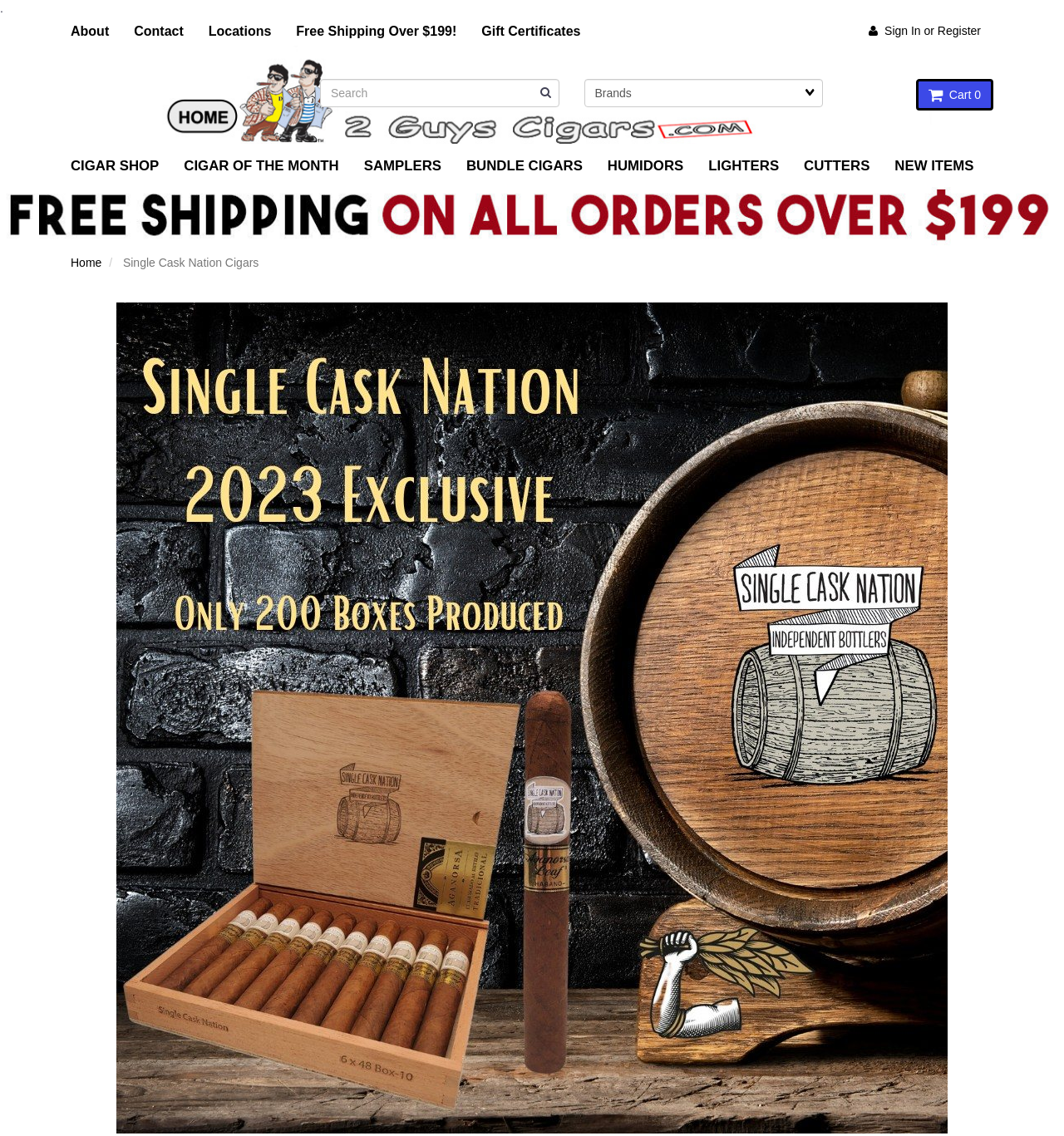Provide a short answer using a single word or phrase for the following question: 
What is the minimum order value for free shipping?

$199